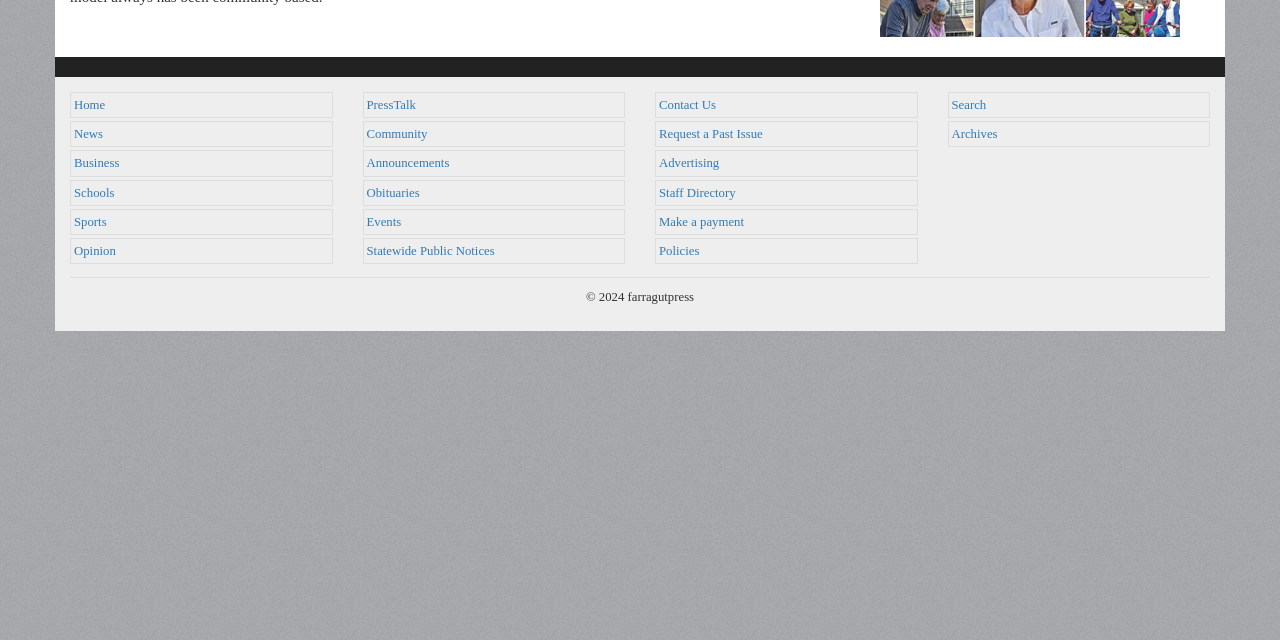Find the bounding box of the UI element described as: "ABOUT". The bounding box coordinates should be given as four float values between 0 and 1, i.e., [left, top, right, bottom].

None